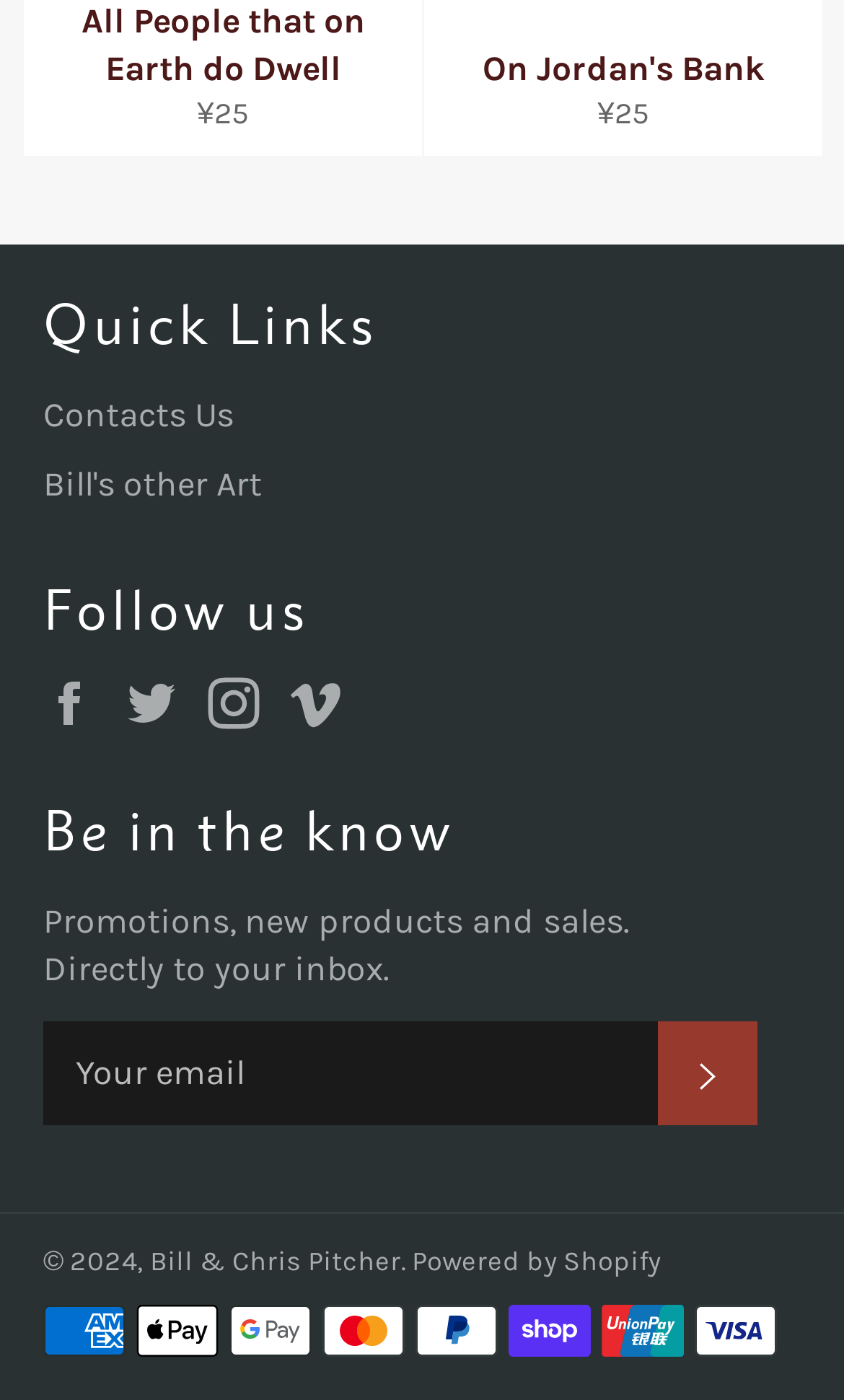Given the description parent_node: Subscribe name="contact[email]" placeholder="Your email", predict the bounding box coordinates of the UI element. Ensure the coordinates are in the format (top-left x, top-left y, bottom-right x, bottom-right y) and all values are between 0 and 1.

[0.051, 0.729, 0.779, 0.804]